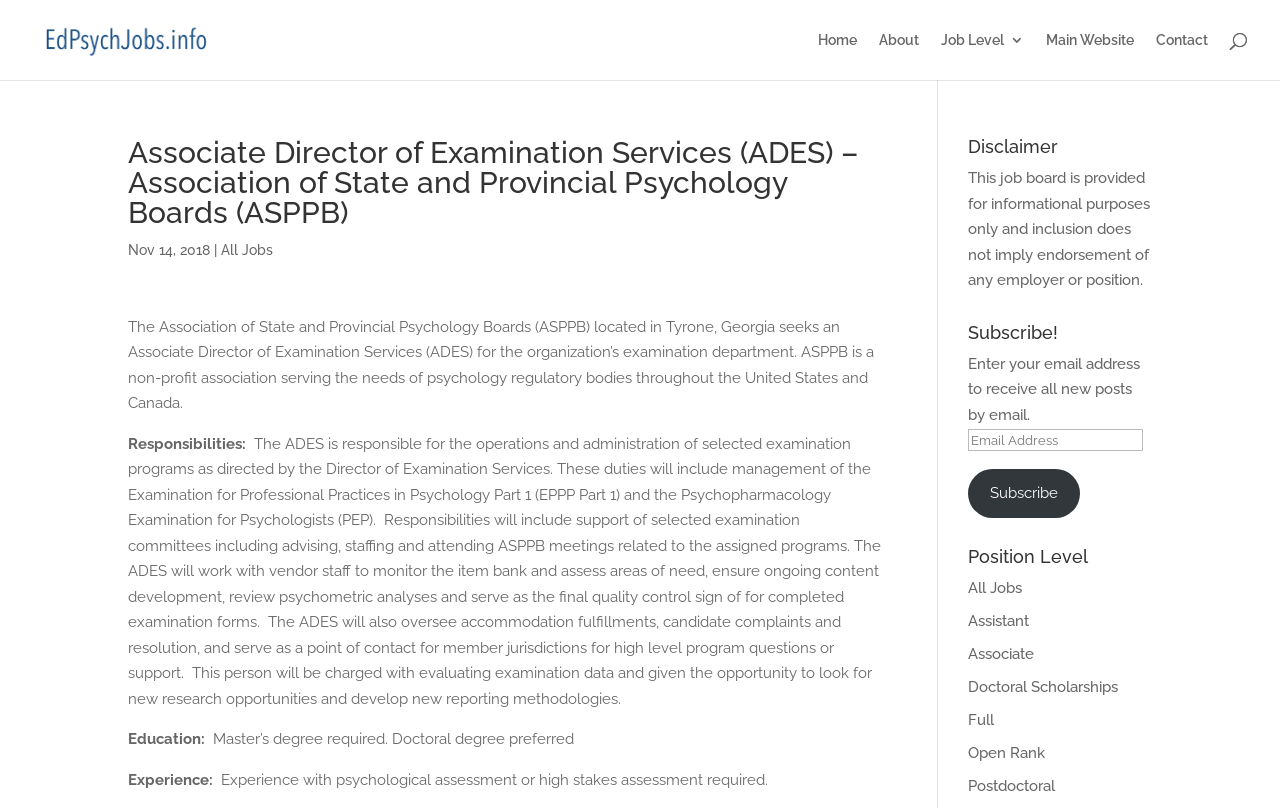Bounding box coordinates are specified in the format (top-left x, top-left y, bottom-right x, bottom-right y). All values are floating point numbers bounded between 0 and 1. Please provide the bounding box coordinate of the region this sentence describes: Full

[0.756, 0.88, 0.777, 0.902]